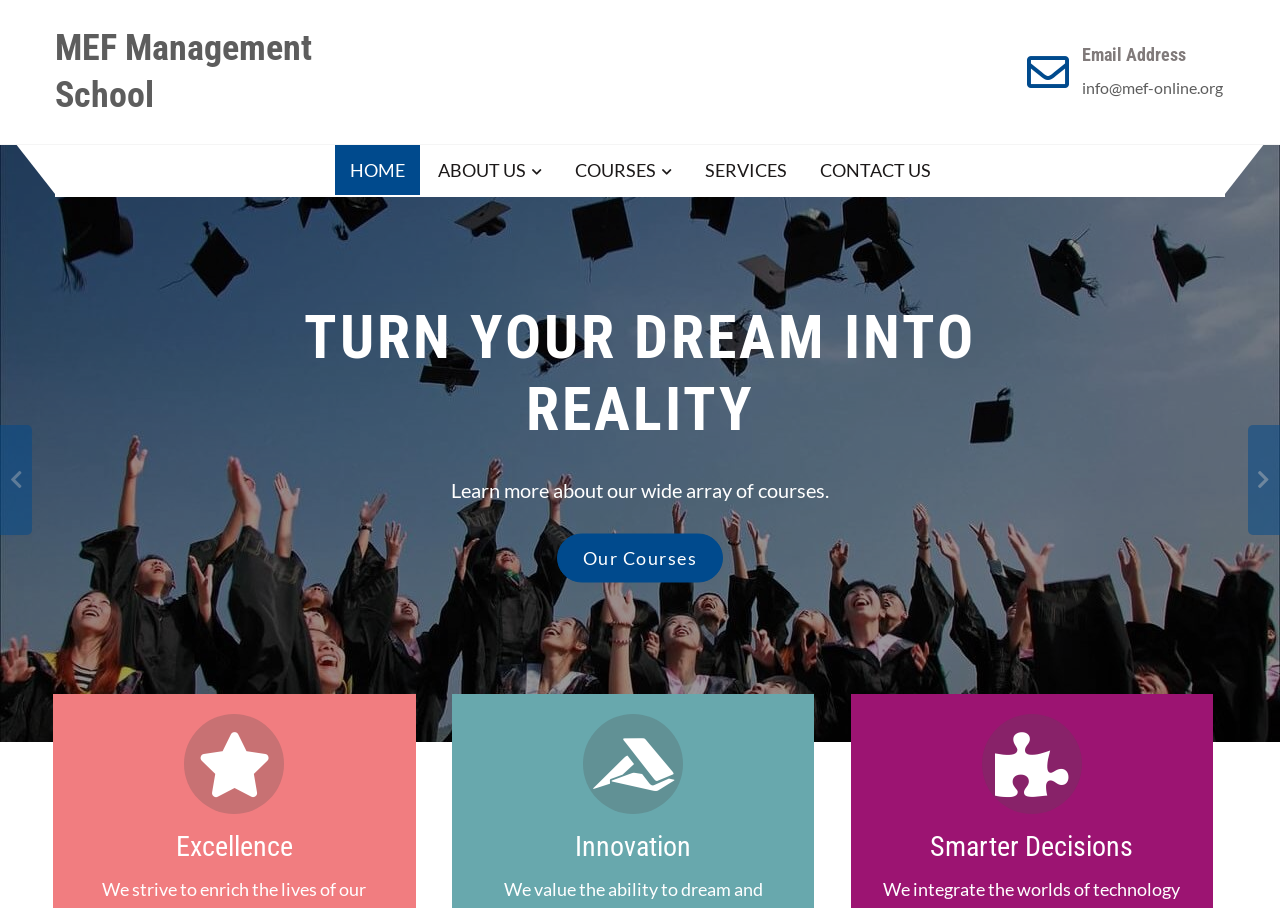What is the name of the institution?
Based on the image, answer the question with as much detail as possible.

I found the name of the institution by looking at the heading 'MEF Management School' which is located at the top of the webpage and is also the title of the webpage.